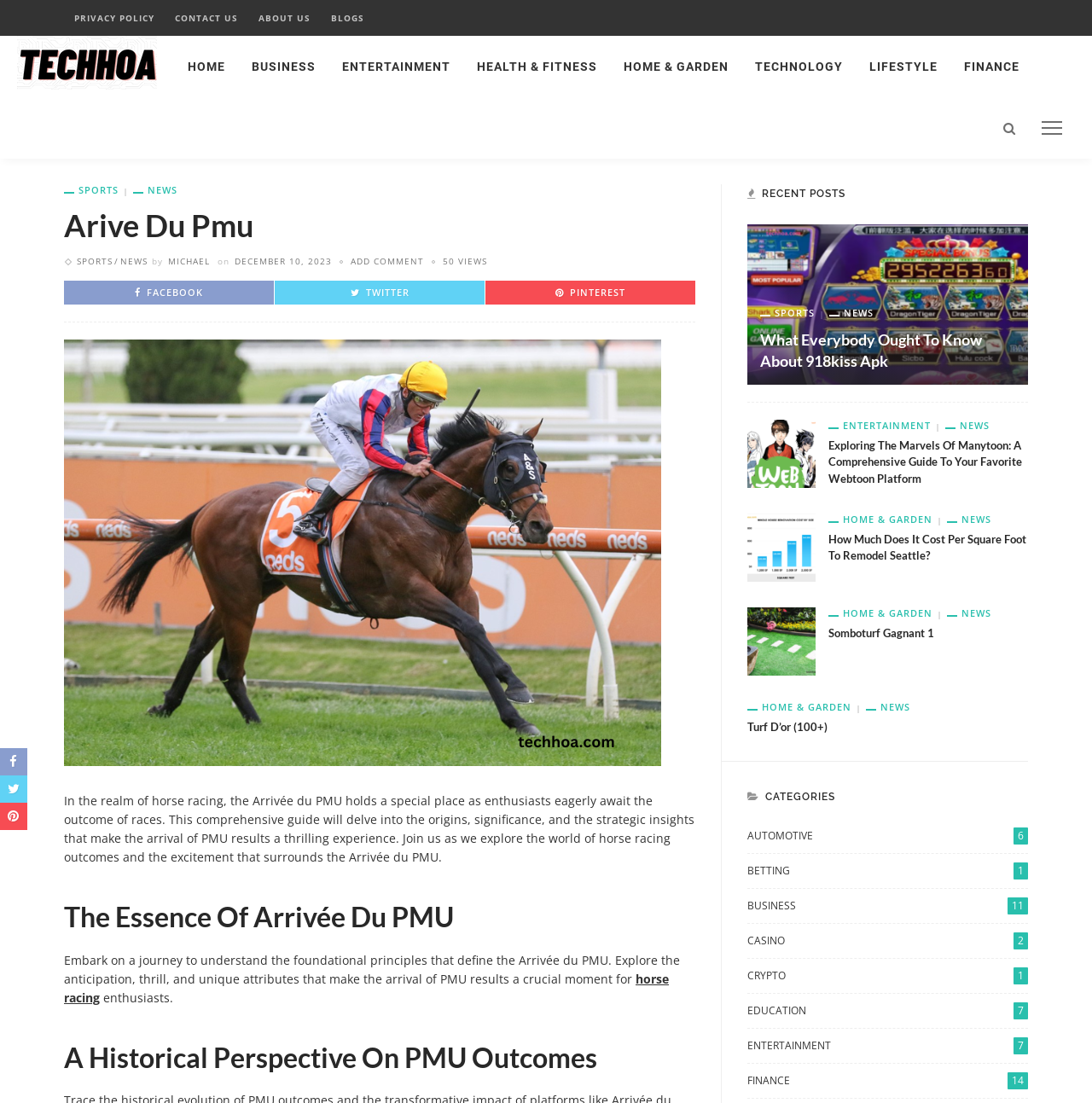Show the bounding box coordinates for the element that needs to be clicked to execute the following instruction: "Explore the TECHNOLOGY category". Provide the coordinates in the form of four float numbers between 0 and 1, i.e., [left, top, right, bottom].

[0.68, 0.032, 0.784, 0.088]